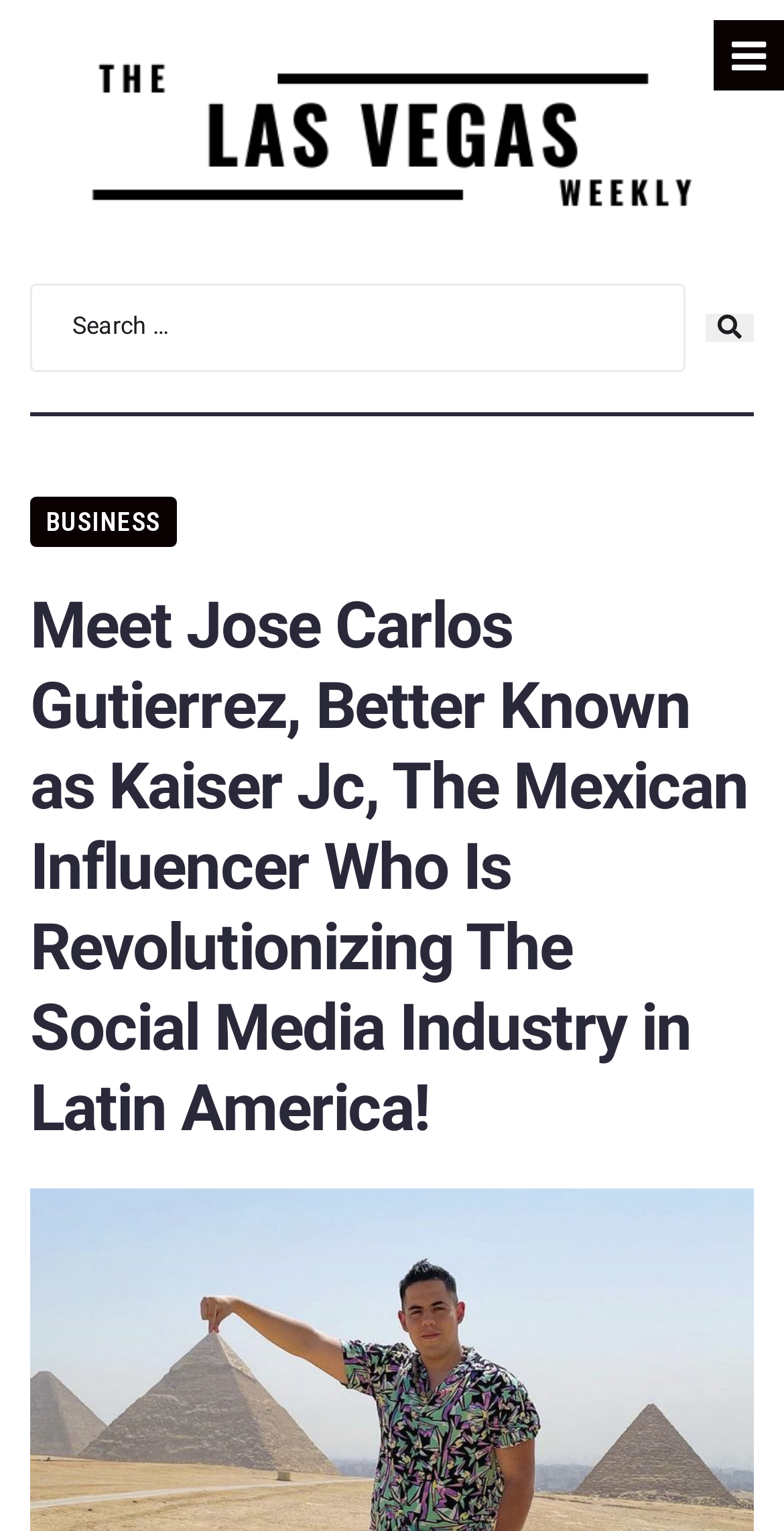Predict the bounding box coordinates of the UI element that matches this description: "Business". The coordinates should be in the format [left, top, right, bottom] with each value between 0 and 1.

[0.038, 0.324, 0.226, 0.358]